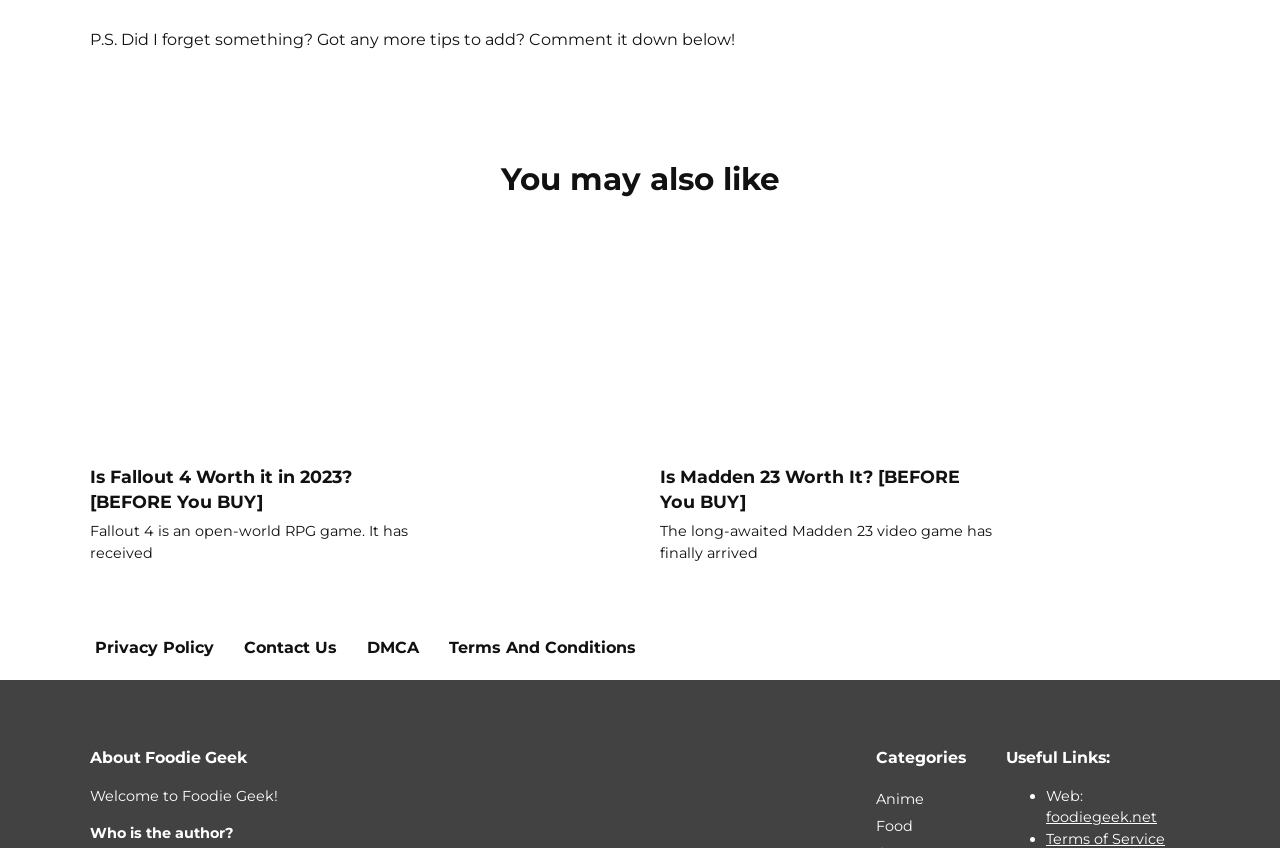What are the categories available on Foodie Geek?
Using the image as a reference, answer the question in detail.

The webpage has a section 'Categories' with links to 'Anime' and 'Food' categories, indicating that these are the available categories on Foodie Geek.